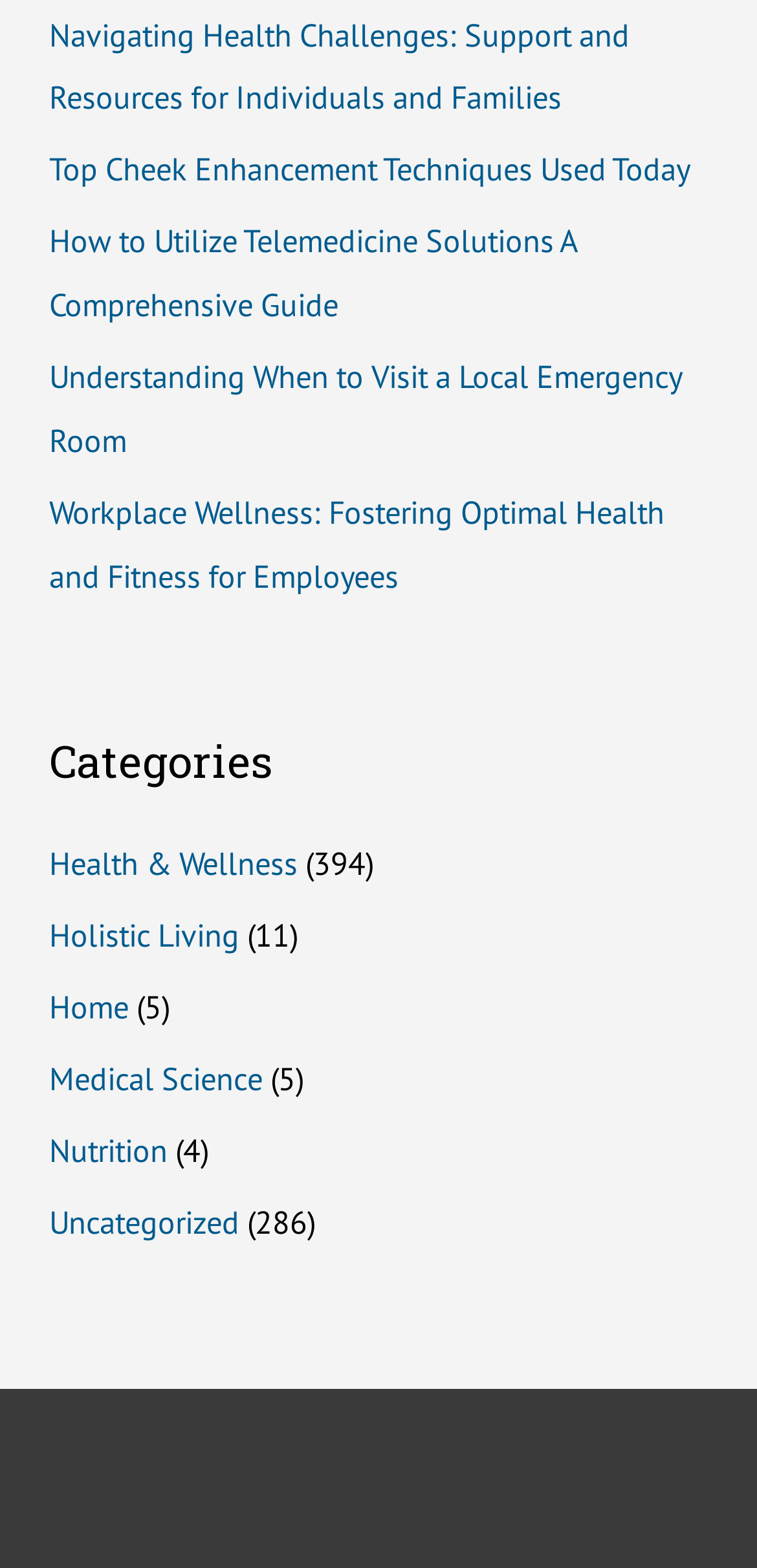What are the recent posts on this website?
Answer the question with as much detail as you can, using the image as a reference.

Based on the navigation section with the title 'Recent Posts', we can see that the website has recently posted articles related to health and wellness, including 'Navigating Health Challenges', 'Top Cheek Enhancement Techniques', and more.